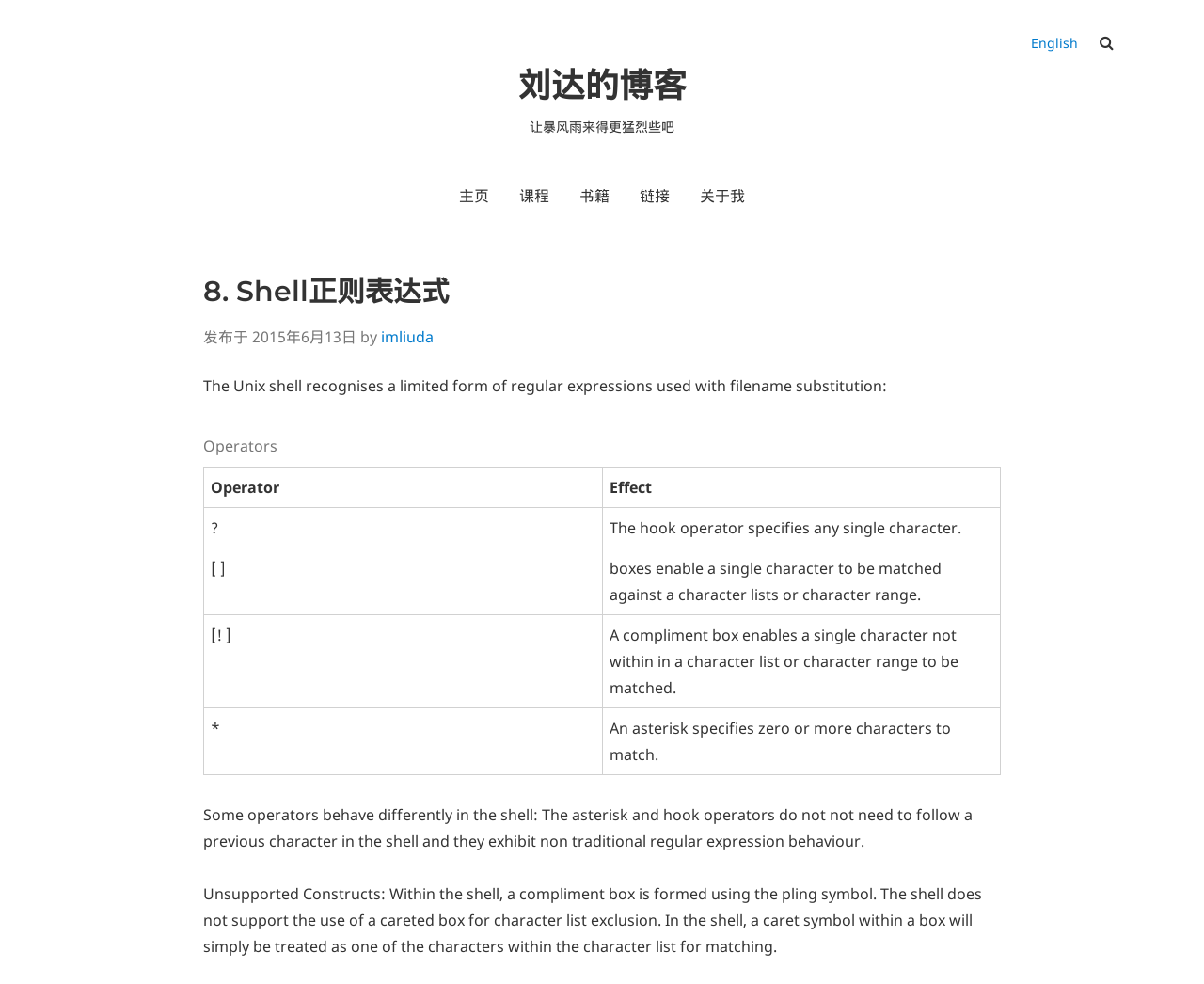Determine the bounding box coordinates of the region that needs to be clicked to achieve the task: "Go to homepage".

[0.37, 0.179, 0.417, 0.219]